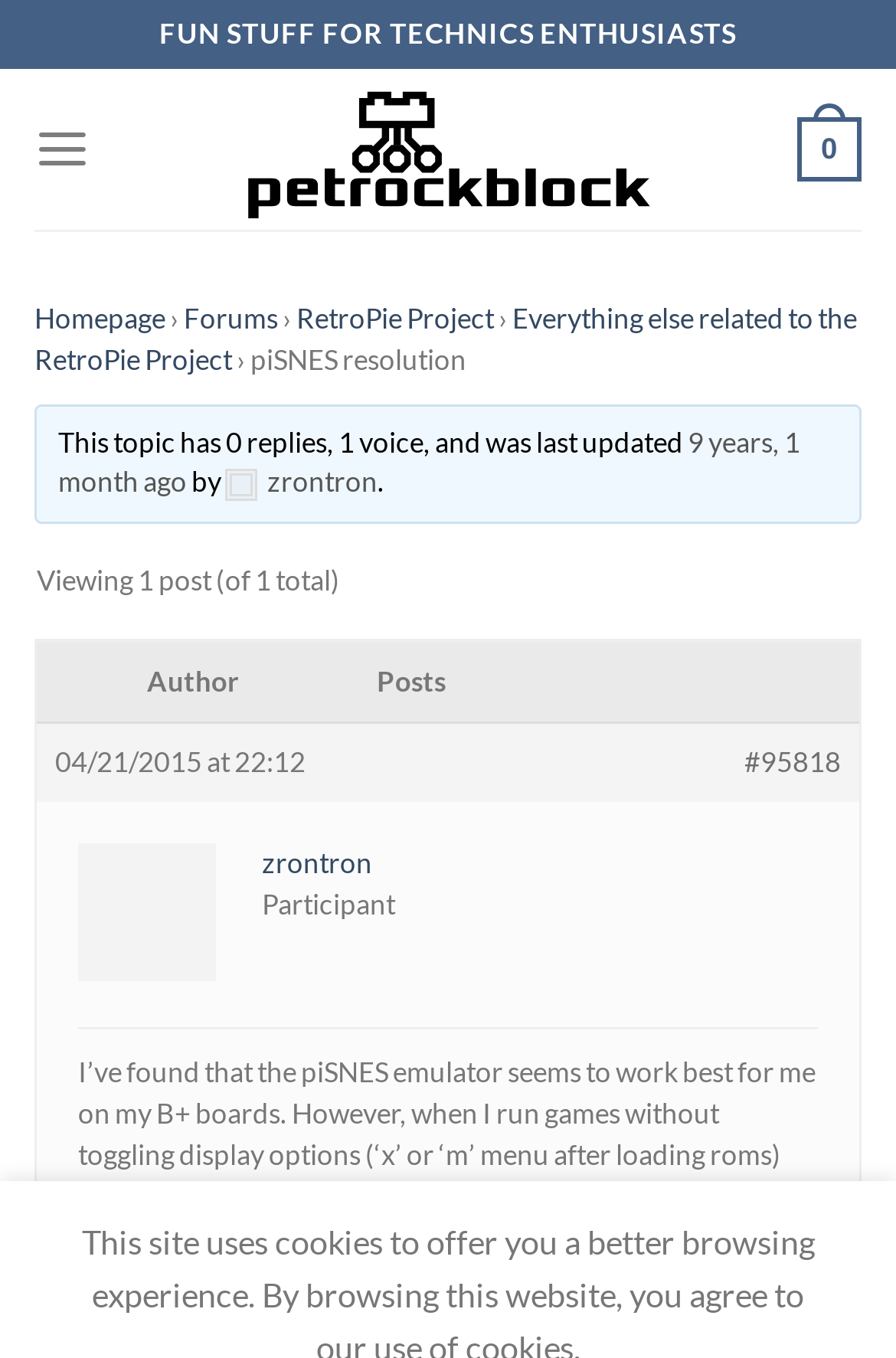Please determine the bounding box coordinates for the element that should be clicked to follow these instructions: "Click the 'Menu' button".

[0.038, 0.068, 0.101, 0.152]